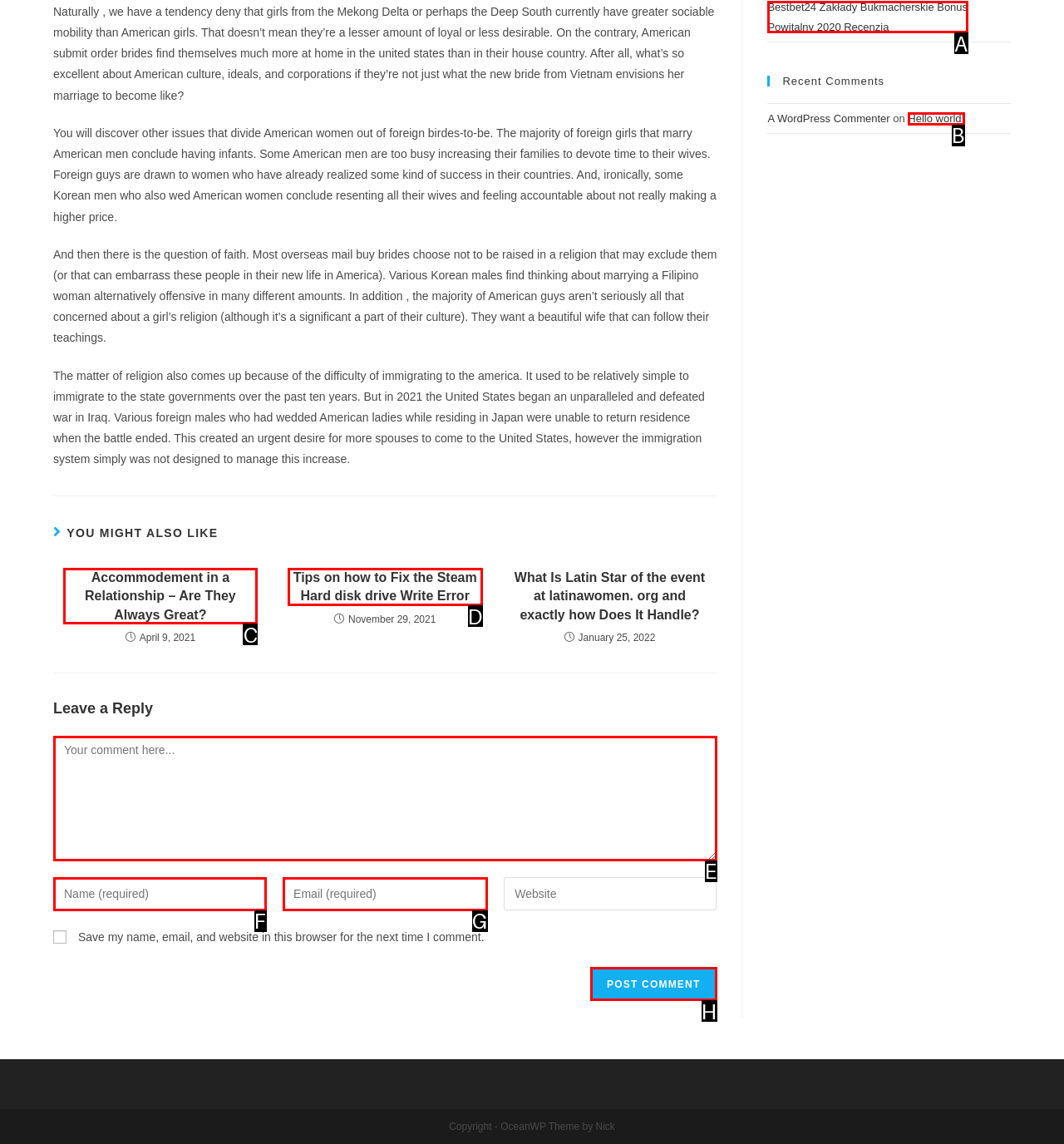Given the description: Hello world!, determine the corresponding lettered UI element.
Answer with the letter of the selected option.

B